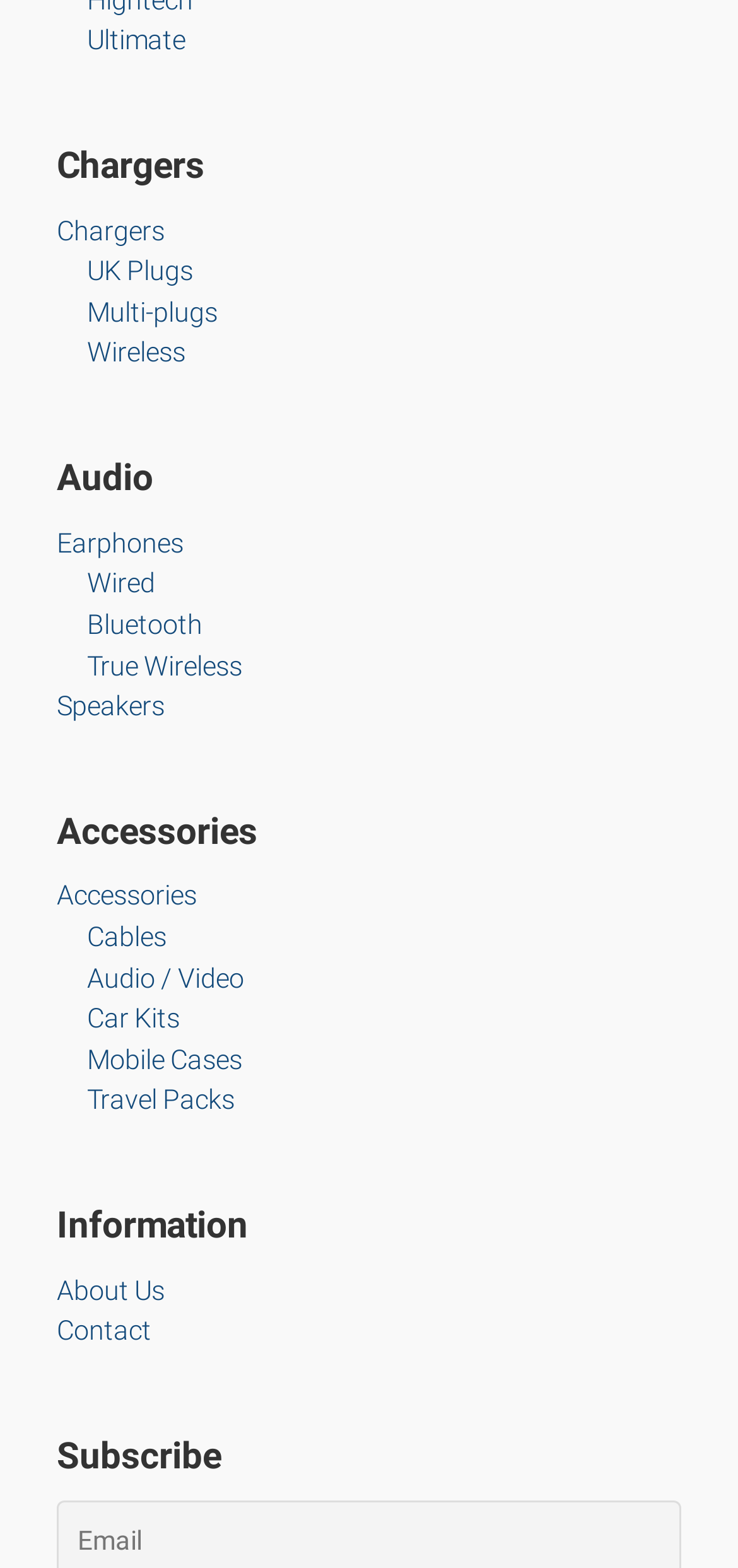Please identify the bounding box coordinates of the element that needs to be clicked to perform the following instruction: "Click on 'Experimentation in Nonviolence: The Next Phase'".

None